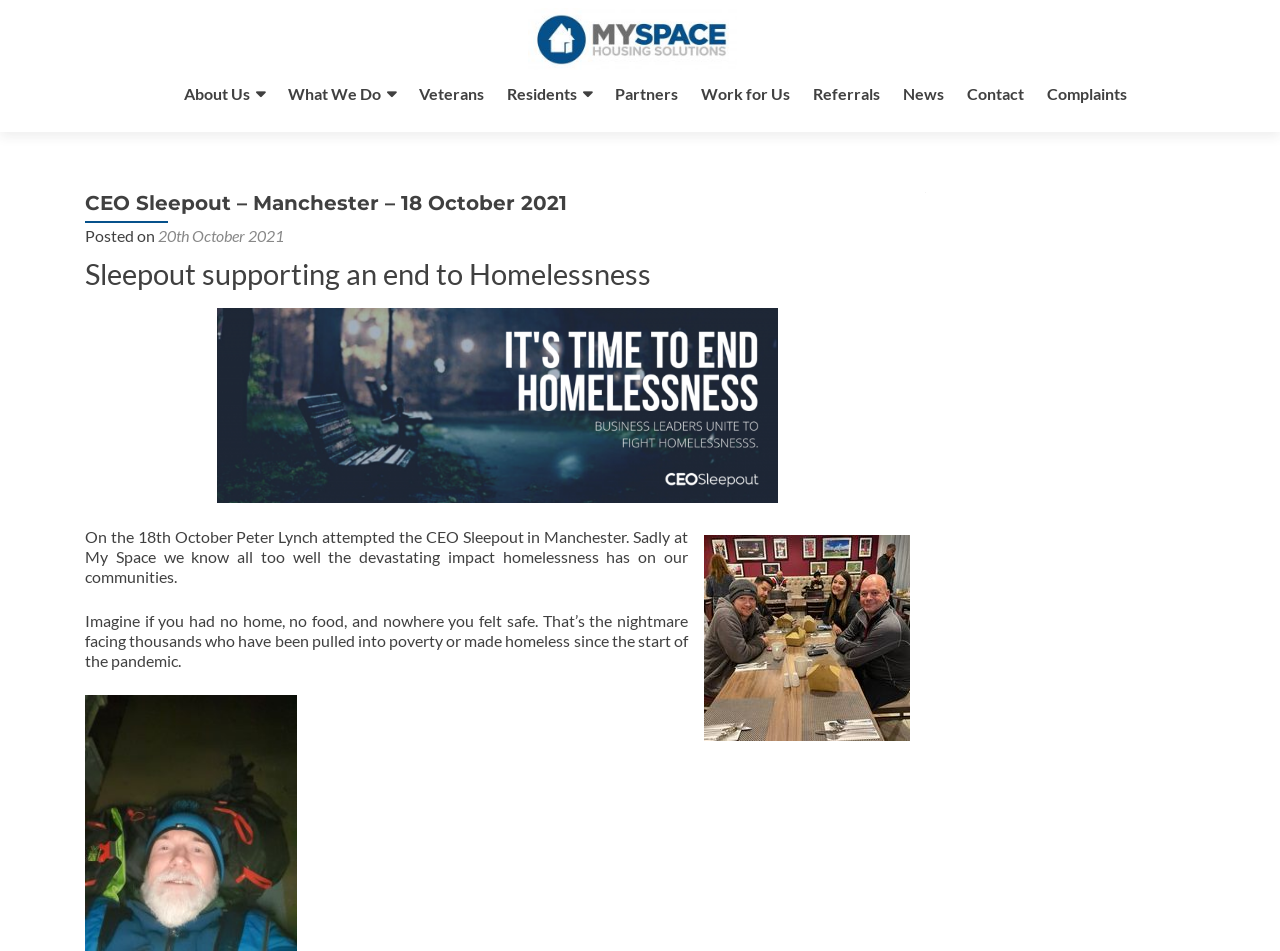Please find the bounding box coordinates of the element that must be clicked to perform the given instruction: "Check the date of the post". The coordinates should be four float numbers from 0 to 1, i.e., [left, top, right, bottom].

[0.123, 0.238, 0.222, 0.258]